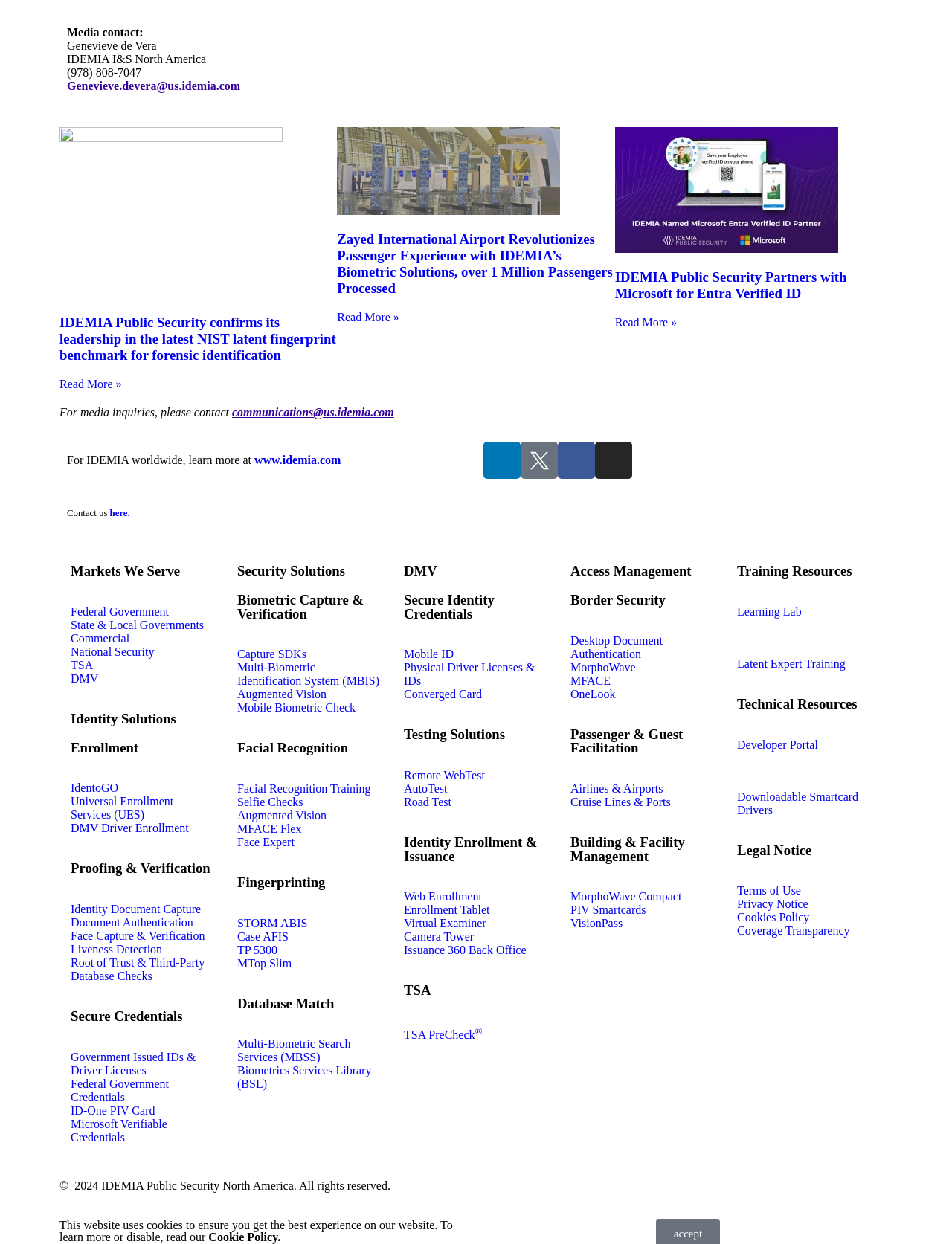Please mark the clickable region by giving the bounding box coordinates needed to complete this instruction: "Contact media person".

[0.07, 0.021, 0.151, 0.031]